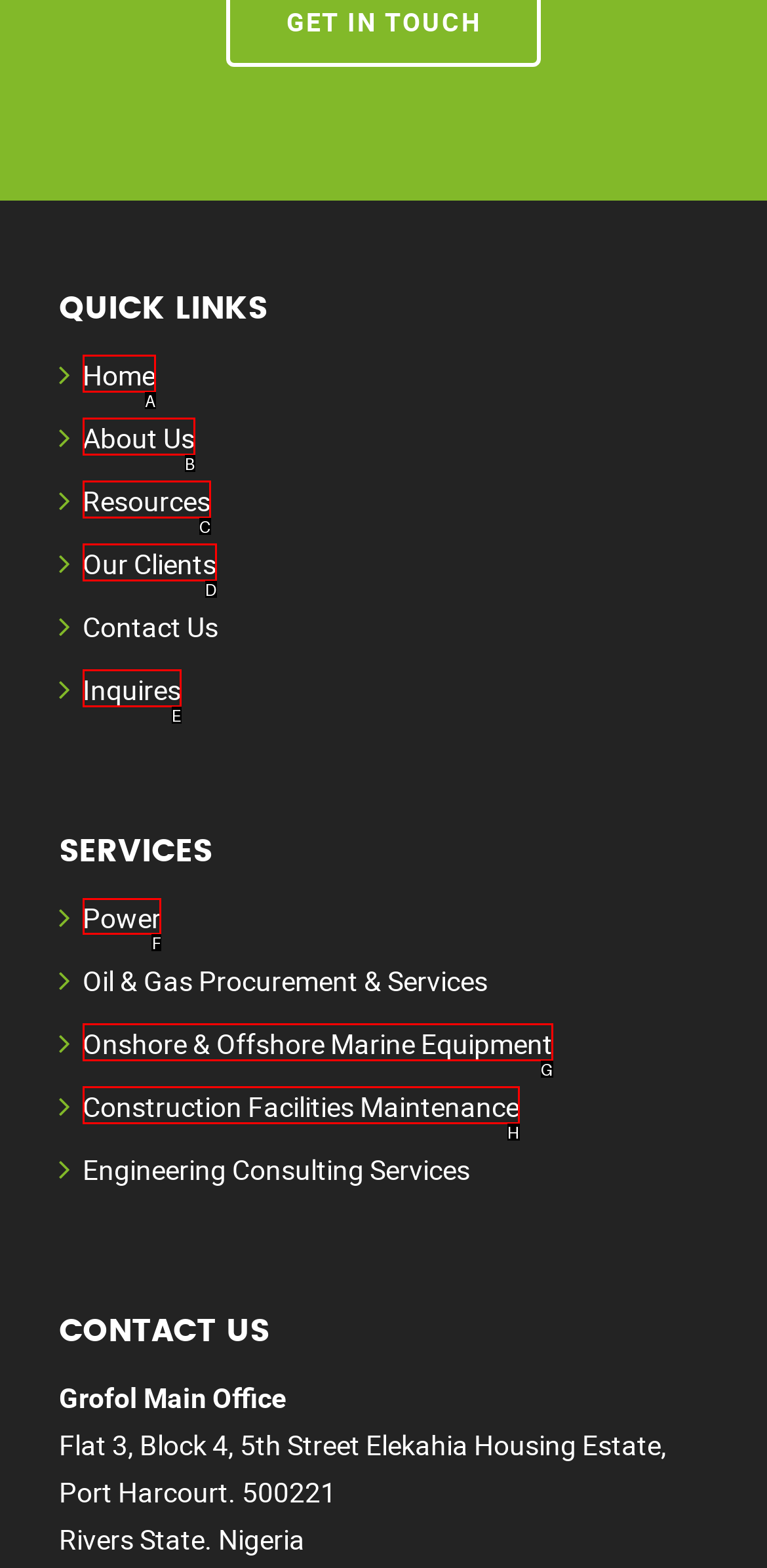Determine which option you need to click to execute the following task: view power services. Provide your answer as a single letter.

F